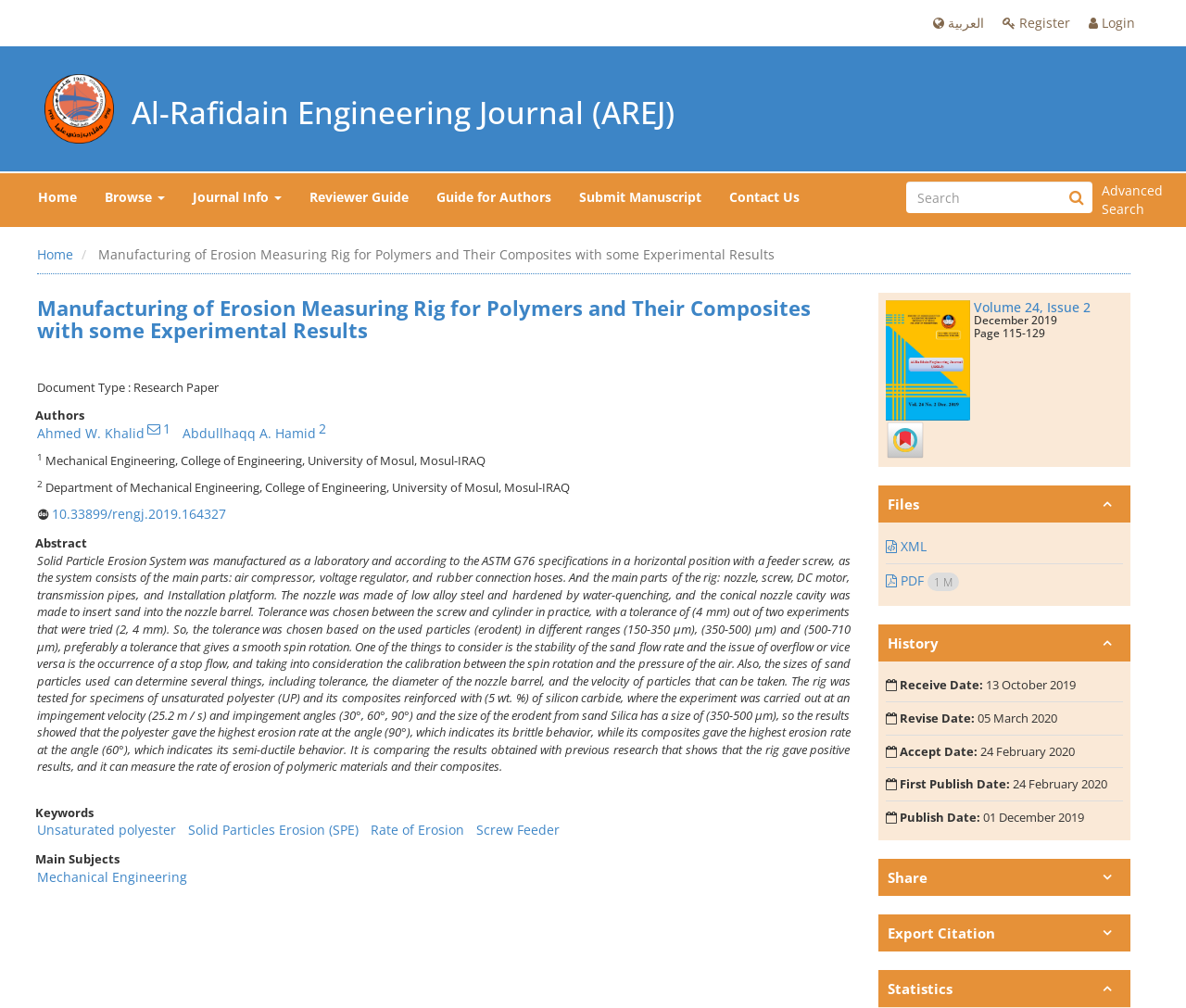Provide an in-depth caption for the webpage.

The webpage is a research paper titled "Manufacturing of Erosion Measuring Rig for Polymers and Their Composites with some Experimental Results". At the top, there are several links, including "Register", "Login", and "العربیة" (Arabic), aligned horizontally. Below these links, there is a logo of "Al-Rafidain Engineering Journal (AREJ)" with an image and a heading. 

On the left side, there are several navigation links, including "Home", "Browse", "Journal Info", "Reviewer Guide", "Guide for Authors", "Submit Manuscript", and "Contact Us". These links are arranged vertically. 

In the main content area, there is a heading with the title of the research paper, followed by a static text describing the document type as a research paper. The authors' names, Ahmed W. Khalid and Abdullhaqq A. Hamid, are listed with superscript numbers. 

Below the authors' information, there is an abstract of the research paper, which describes the manufacturing of a solid particle erosion system and its experimental results. The abstract is a long paragraph that summarizes the research.

Following the abstract, there are keywords and main subjects related to the research paper, including "Unsaturated polyester", "Solid Particles Erosion (SPE)", "Rate of Erosion", and "Mechanical Engineering". 

On the right side, there is a section with information about the journal, including the volume, issue, and page numbers. There are also links to download the paper in XML and PDF formats. 

At the bottom, there are sections for "Files", "History", and "Share", which provide additional information about the paper, such as the receive, revise, accept, and publish dates.